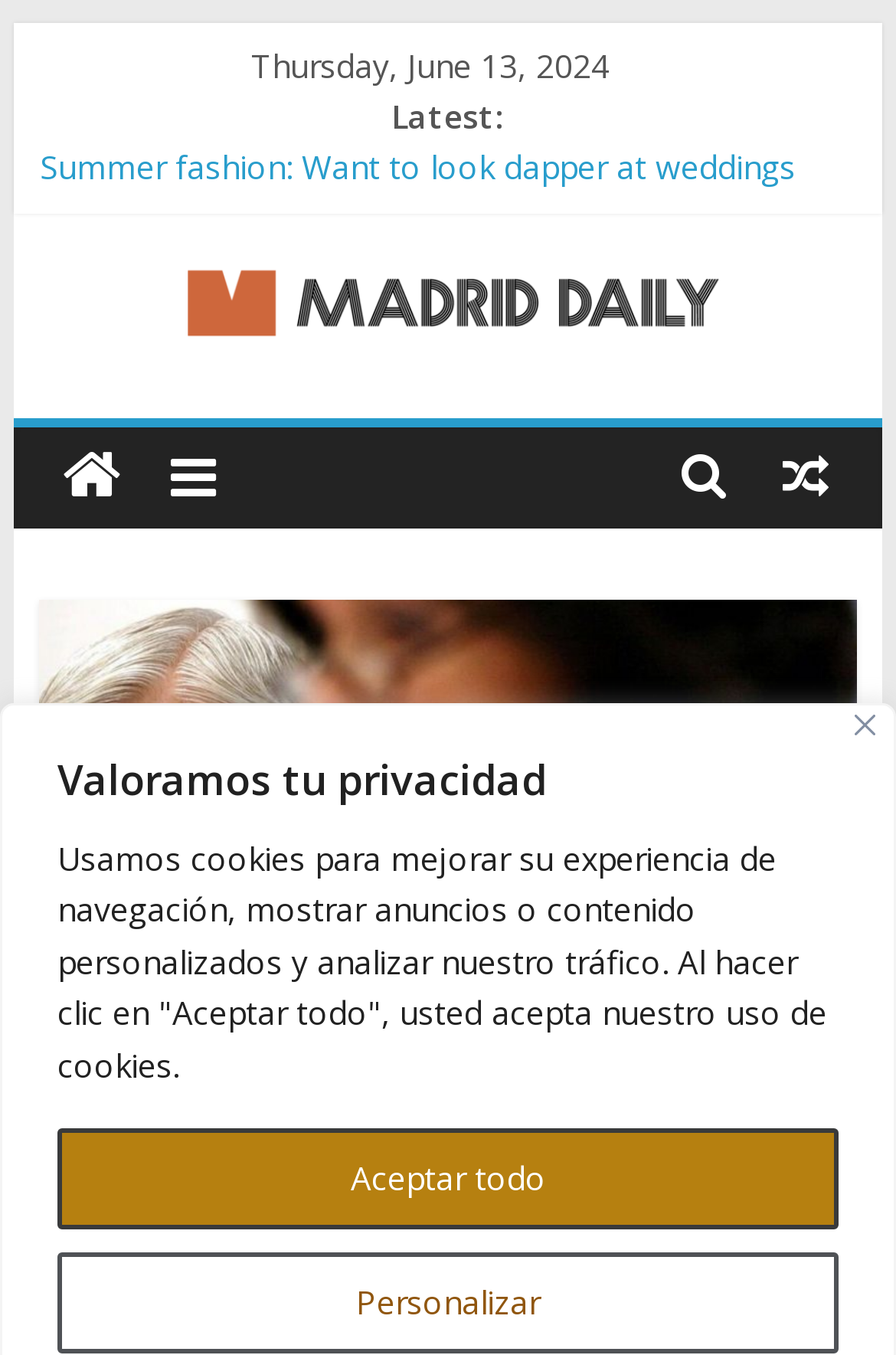Show me the bounding box coordinates of the clickable region to achieve the task as per the instruction: "Read the latest news".

[0.281, 0.032, 0.681, 0.064]